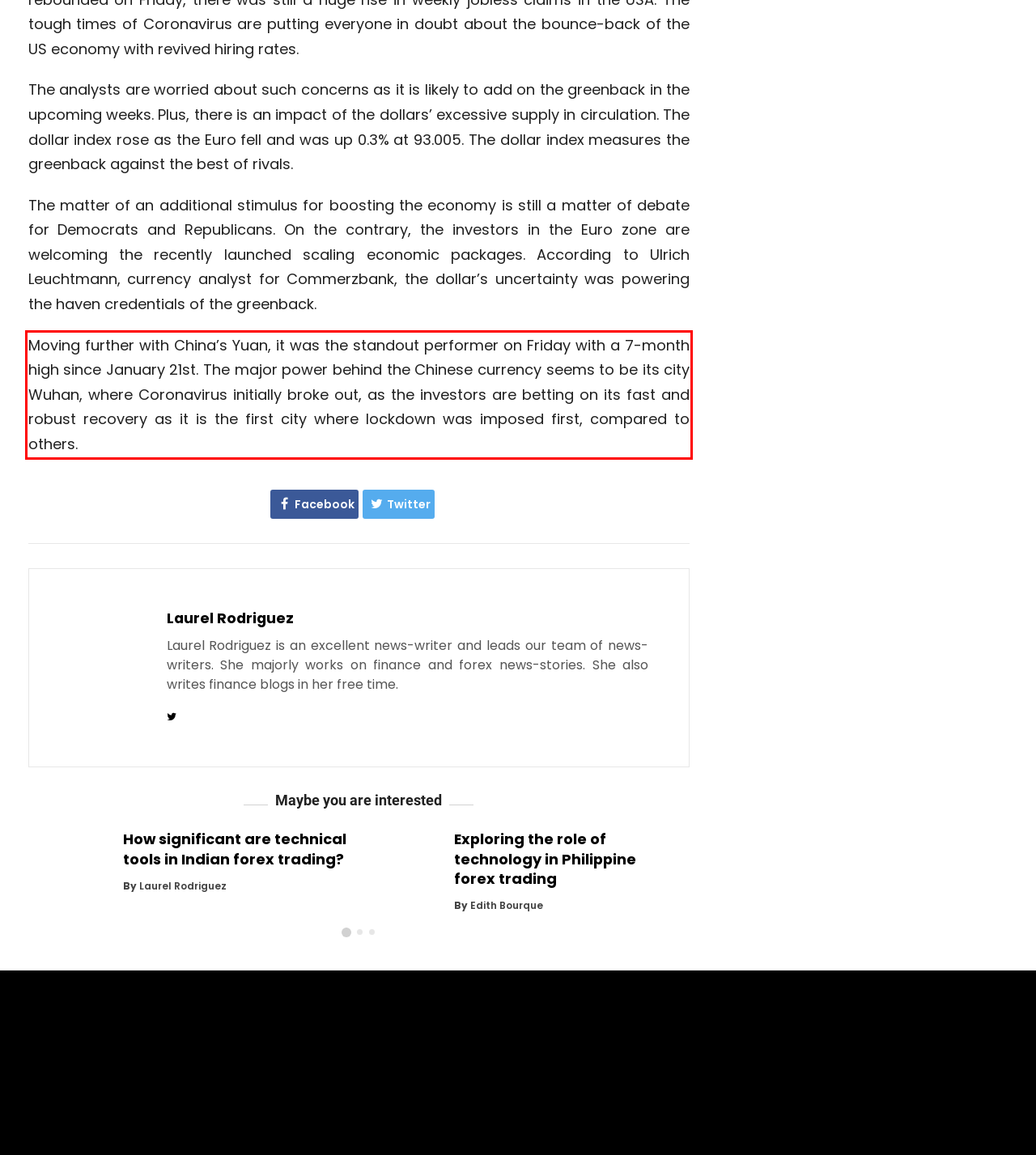Given a webpage screenshot, identify the text inside the red bounding box using OCR and extract it.

Moving further with China’s Yuan, it was the standout performer on Friday with a 7-month high since January 21st. The major power behind the Chinese currency seems to be its city Wuhan, where Coronavirus initially broke out, as the investors are betting on its fast and robust recovery as it is the first city where lockdown was imposed first, compared to others.